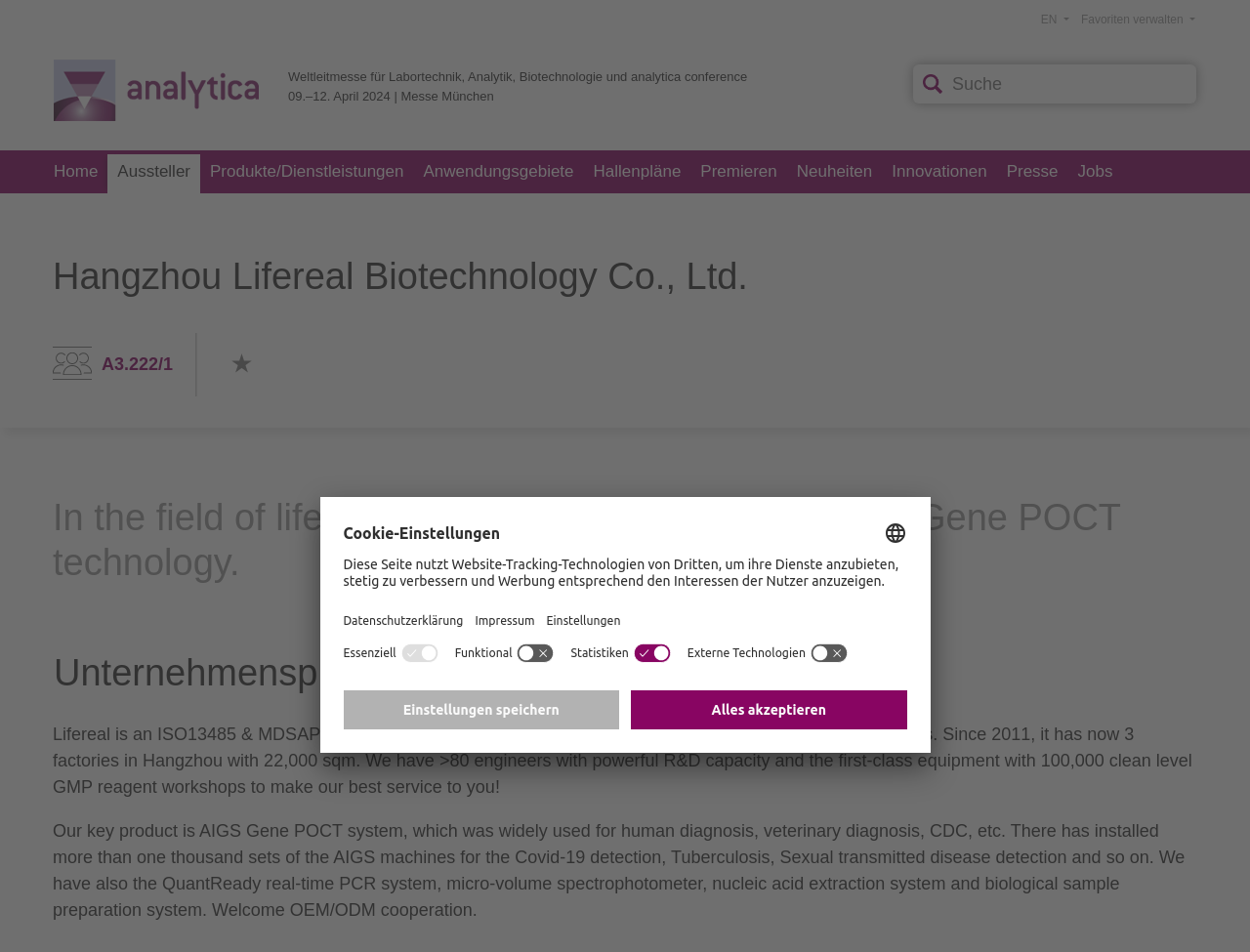Can you find the bounding box coordinates of the area I should click to execute the following instruction: "Manage favorites"?

[0.864, 0.01, 0.957, 0.031]